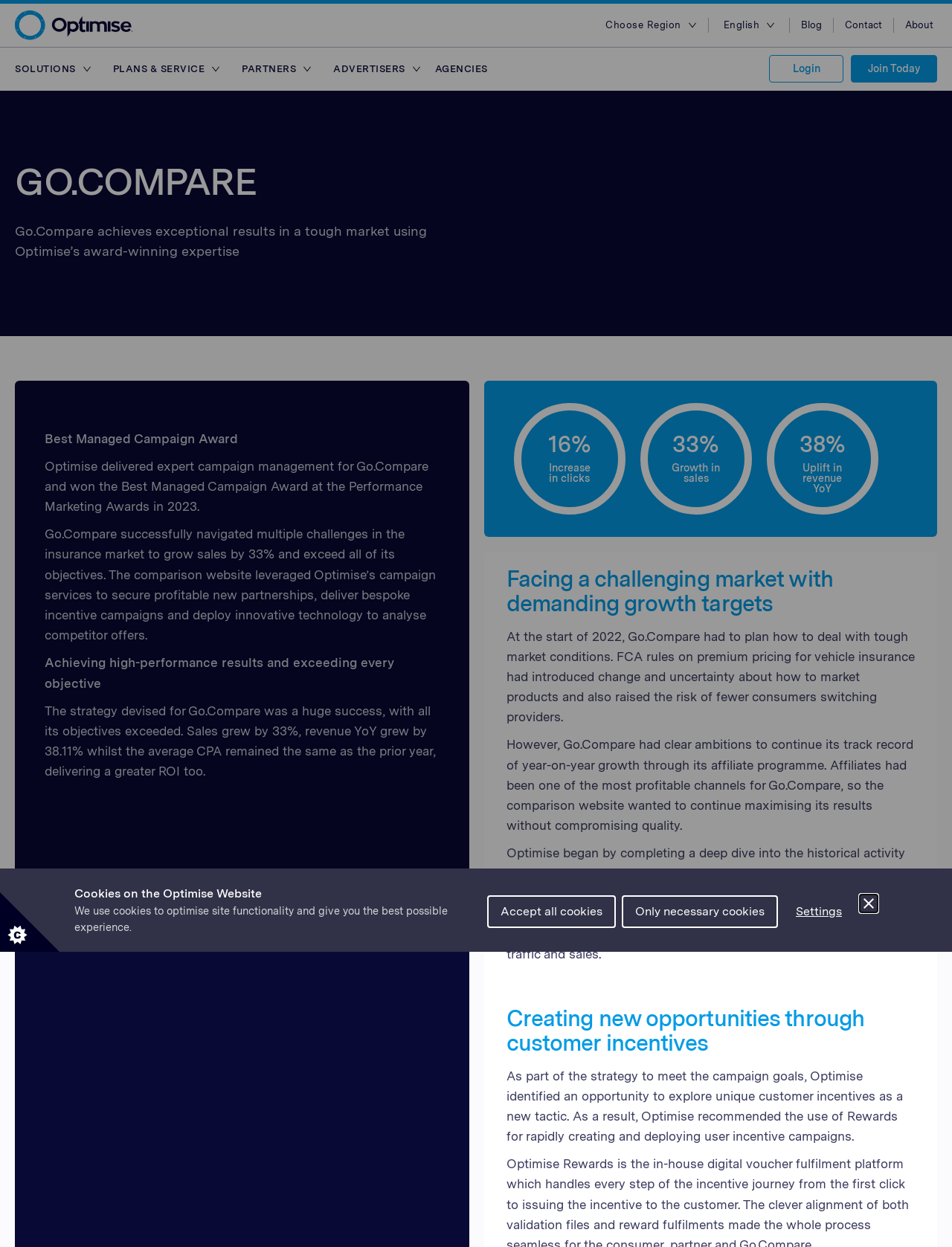Identify the bounding box for the described UI element: "Partner Pay".

[0.03, 0.165, 0.245, 0.182]